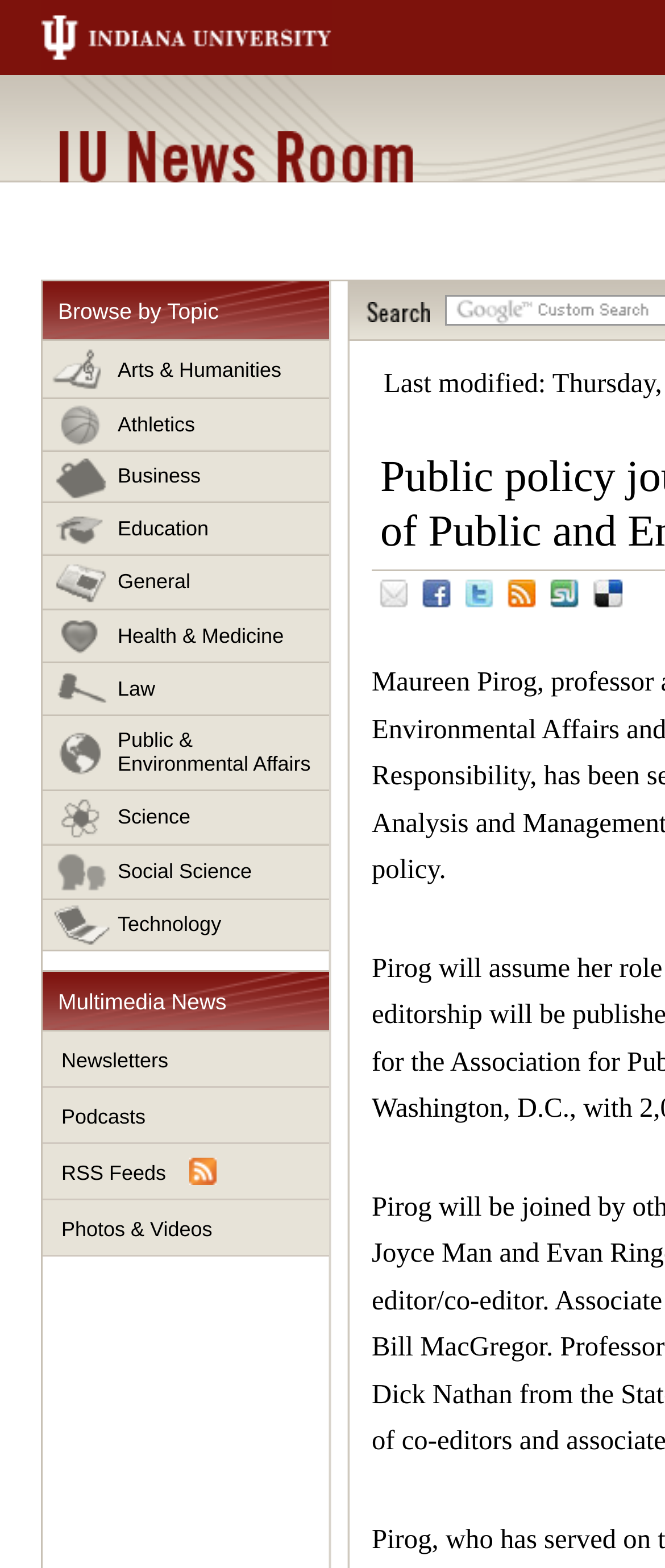Give a detailed overview of the webpage's appearance and contents.

The webpage appears to be a news webpage from Indiana University, specifically the IU News Room. At the top, there is a link to "Indiana University" and a heading that reads "IU News Room". Below this, there is a section with a heading "Browse by Topic" that contains 11 links to various topics such as "Arts & Humanities", "Athletics", "Business", and so on. These links are arranged vertically, one below the other, and take up a significant portion of the page.

To the right of the "Browse by Topic" section, there is a heading "Search" with a search bar. Below this, there are five social media links, including "Email", "Facebook", "Twitter", "Newsfeeds", and "StumbleUpon", which are arranged horizontally.

Further down the page, there is a heading "Multimedia News" with links to "Newsletters", "Podcasts", "RSS Feeds", and "Photos & Videos". These links are also arranged vertically, one below the other.

The main content of the page appears to be an article about Maureen Pirog, a professor at the School of Public and Environmental Affairs, who has been awarded the position of editor-in-chief of a public policy journal. The article is not fully described in the accessibility tree, but it likely takes up a significant portion of the page.